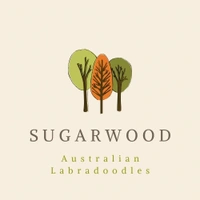Analyze the image and answer the question with as much detail as possible: 
What do the three stylized trees symbolize?

The trees symbolize the natural beauty and character of the Australian Labradoodle breed, which is reflected in the harmonious design of the logo. This implies that the three stylized trees represent the natural beauty and character of the breed.